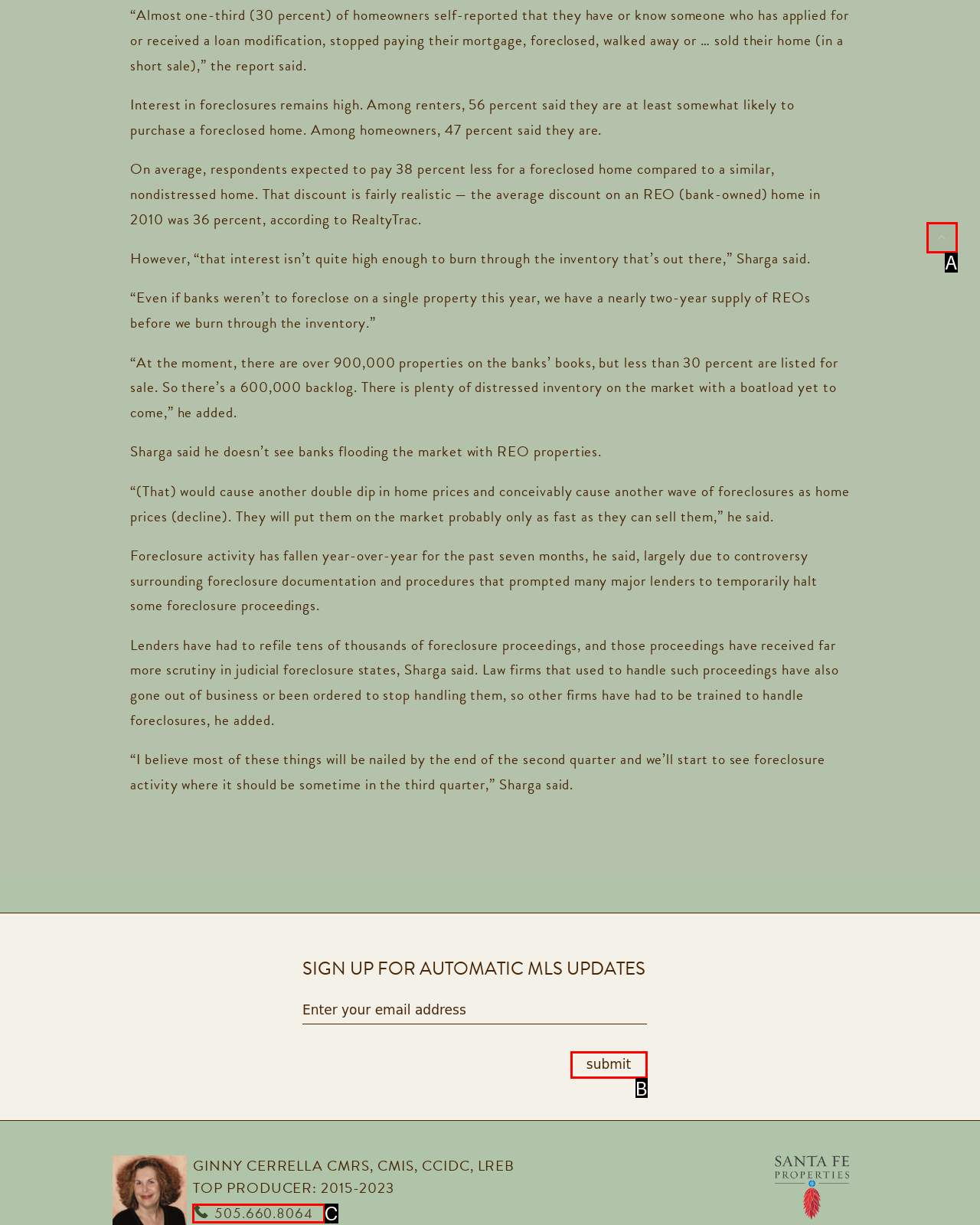Which lettered UI element aligns with this description: name="thegobutton" value="submit"
Provide your answer using the letter from the available choices.

B